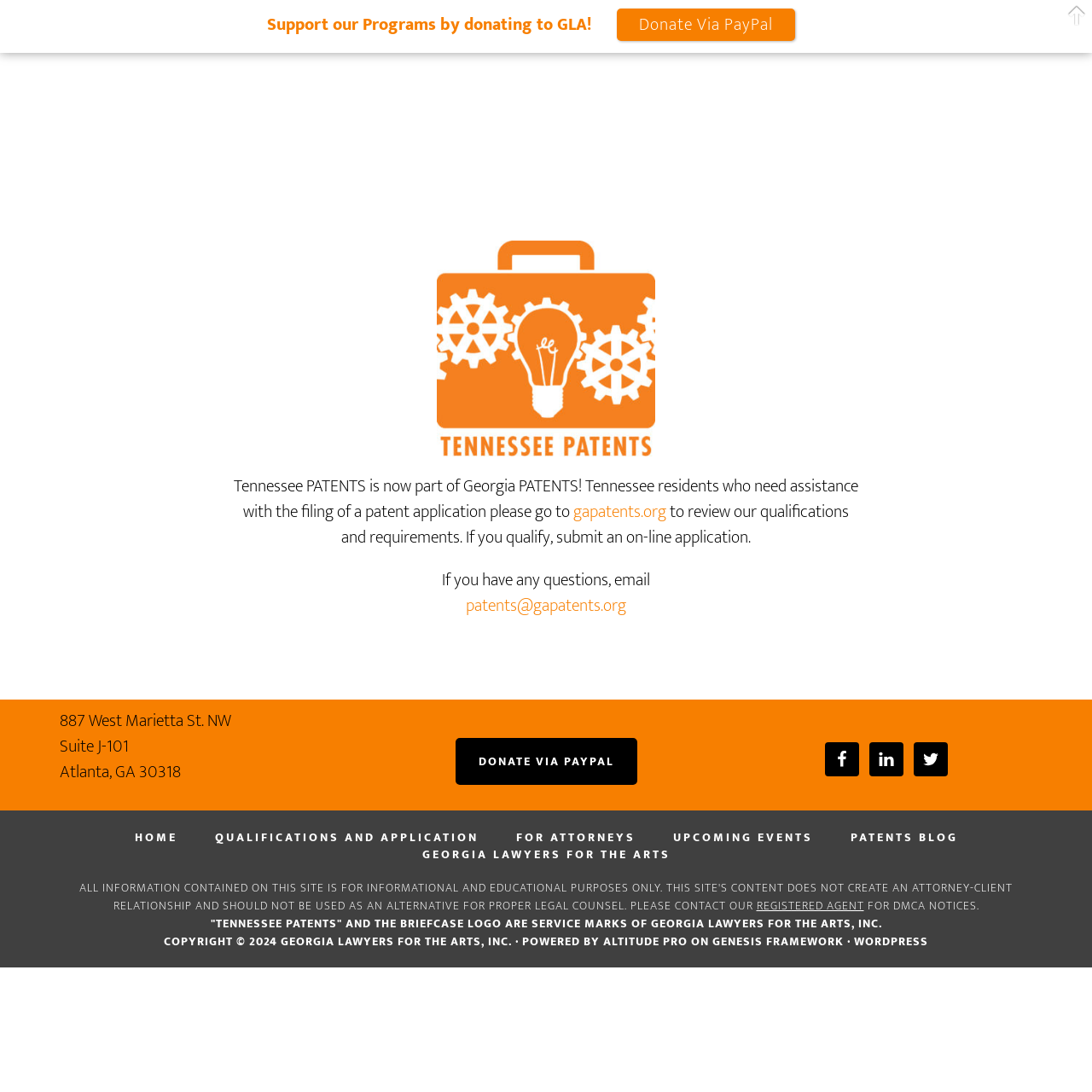With reference to the screenshot, provide a detailed response to the question below:
What is the organization's new affiliation?

Based on the webpage's content, specifically the article section, it is mentioned that 'Tennessee PATENTS is now part of Georgia PATENTS!' which indicates that Tennessee PATENTS has a new affiliation with Georgia PATENTS.